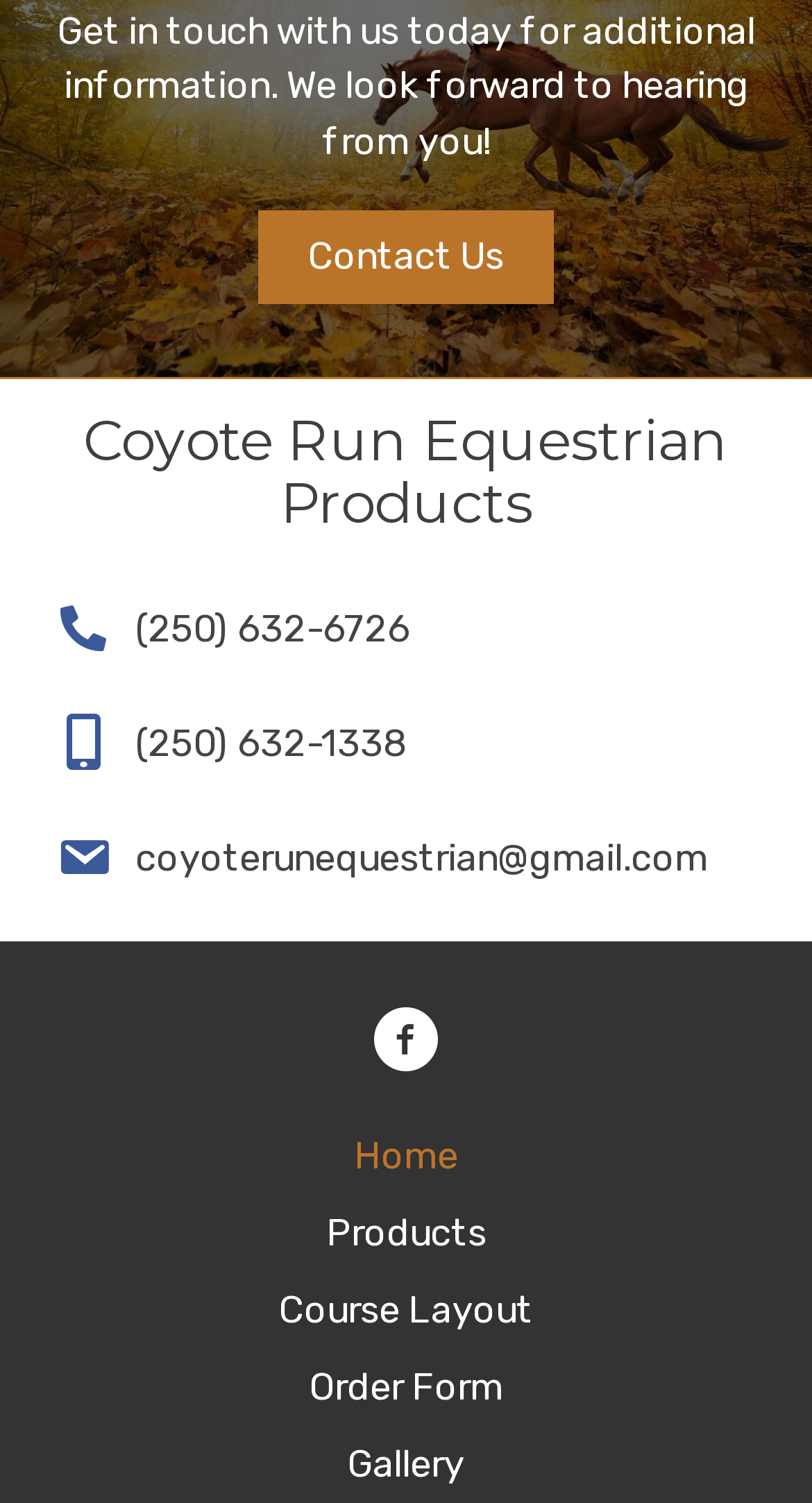Bounding box coordinates should be in the format (top-left x, top-left y, bottom-right x, bottom-right y) and all values should be floating point numbers between 0 and 1. Determine the bounding box coordinate for the UI element described as: Coyote Run Equestrian Products

[0.103, 0.27, 0.897, 0.357]